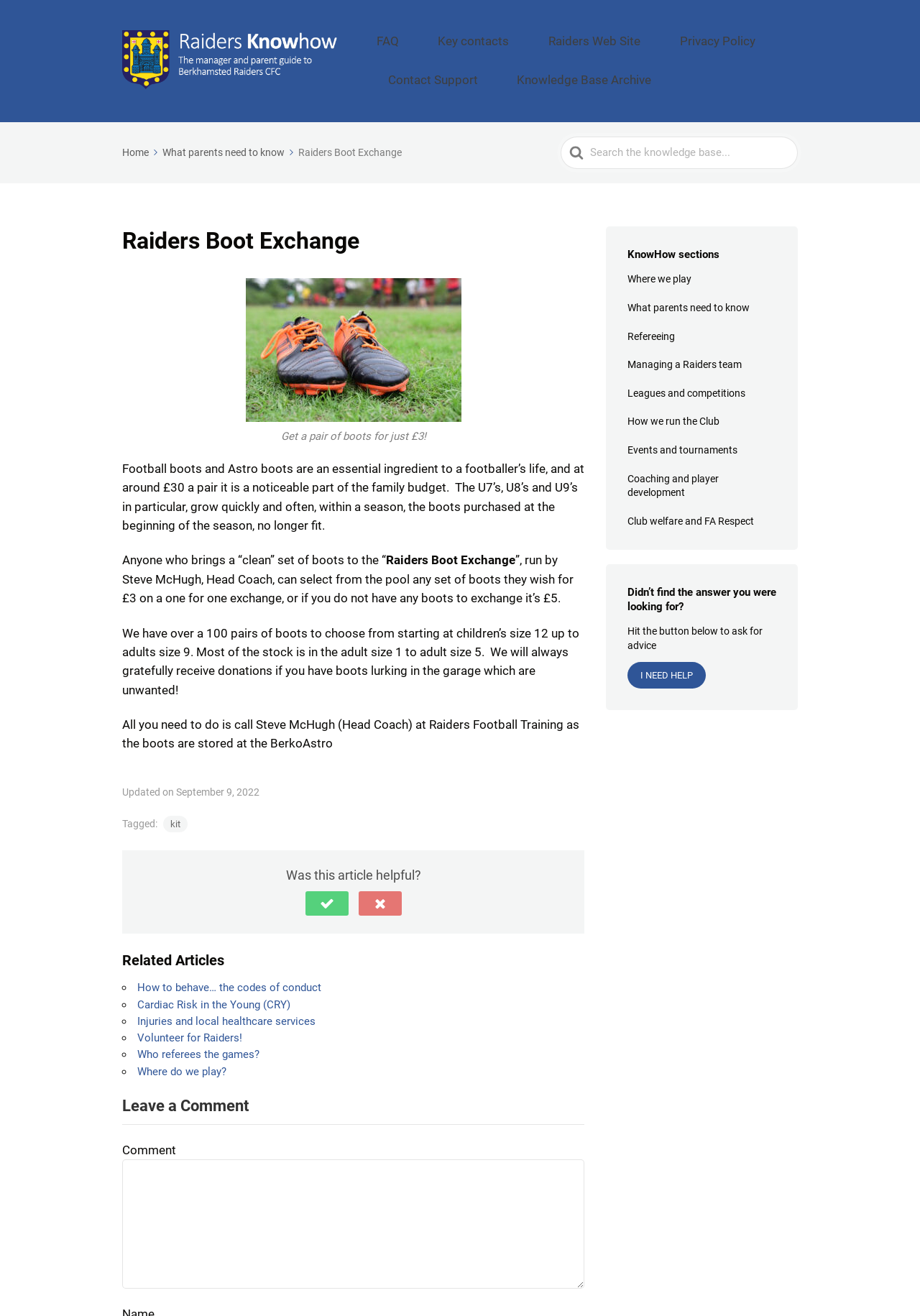Please determine and provide the text content of the webpage's heading.

Raiders Boot Exchange